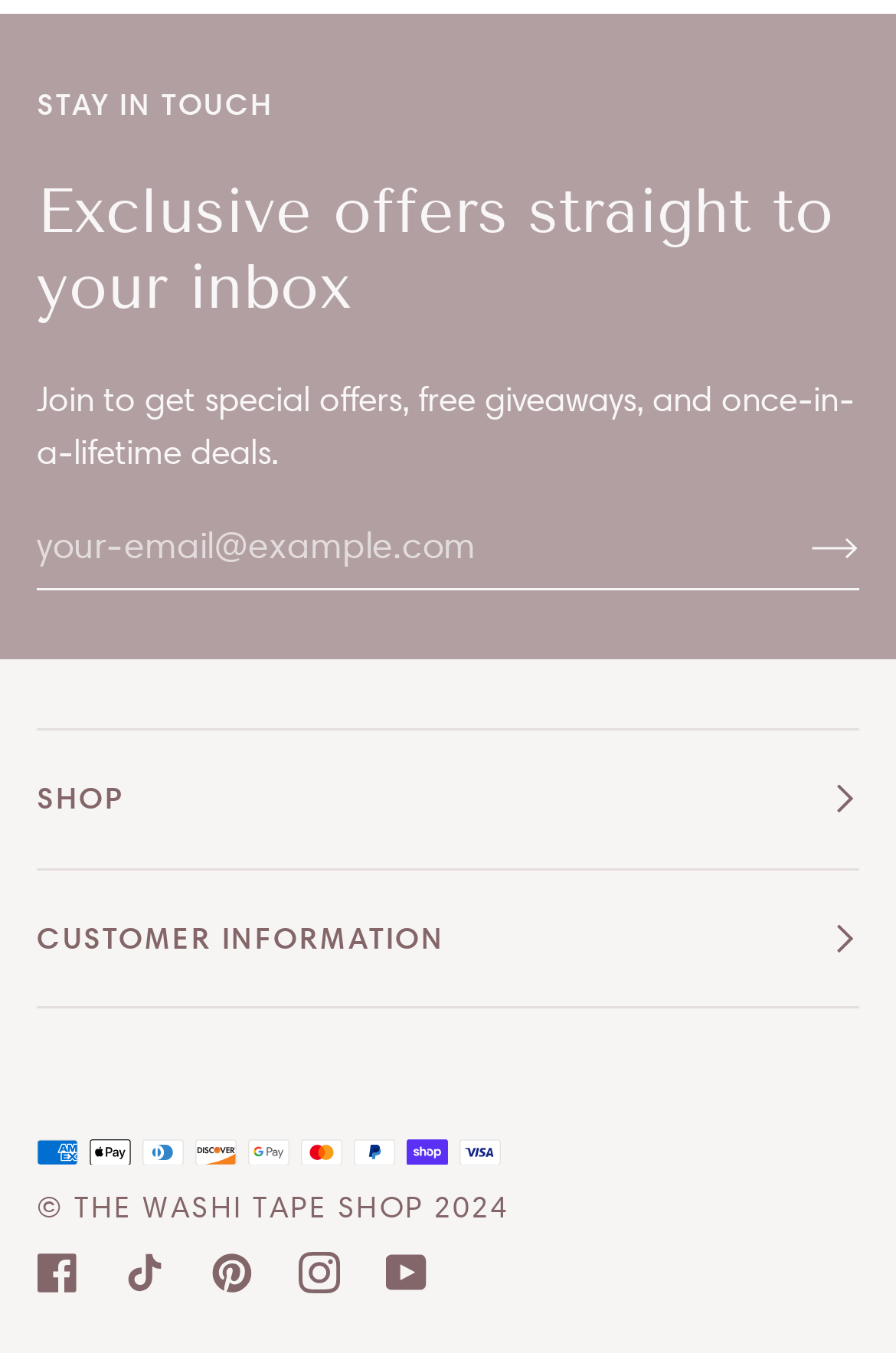Indicate the bounding box coordinates of the element that must be clicked to execute the instruction: "Go to FACEBOOK". The coordinates should be given as four float numbers between 0 and 1, i.e., [left, top, right, bottom].

[0.041, 0.925, 0.087, 0.956]